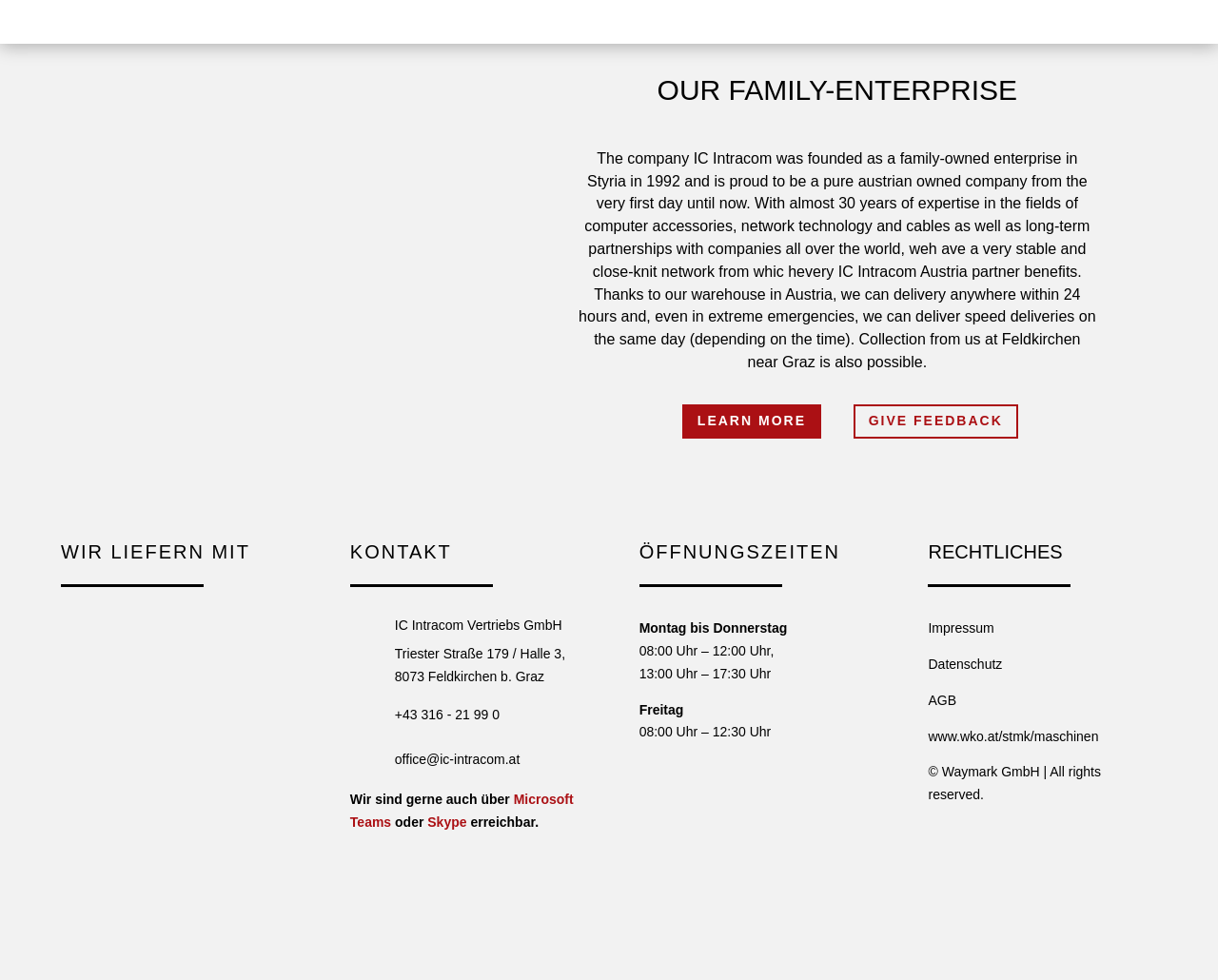Give the bounding box coordinates for the element described by: "IC Intracom Vertriebs GmbH".

[0.324, 0.63, 0.461, 0.646]